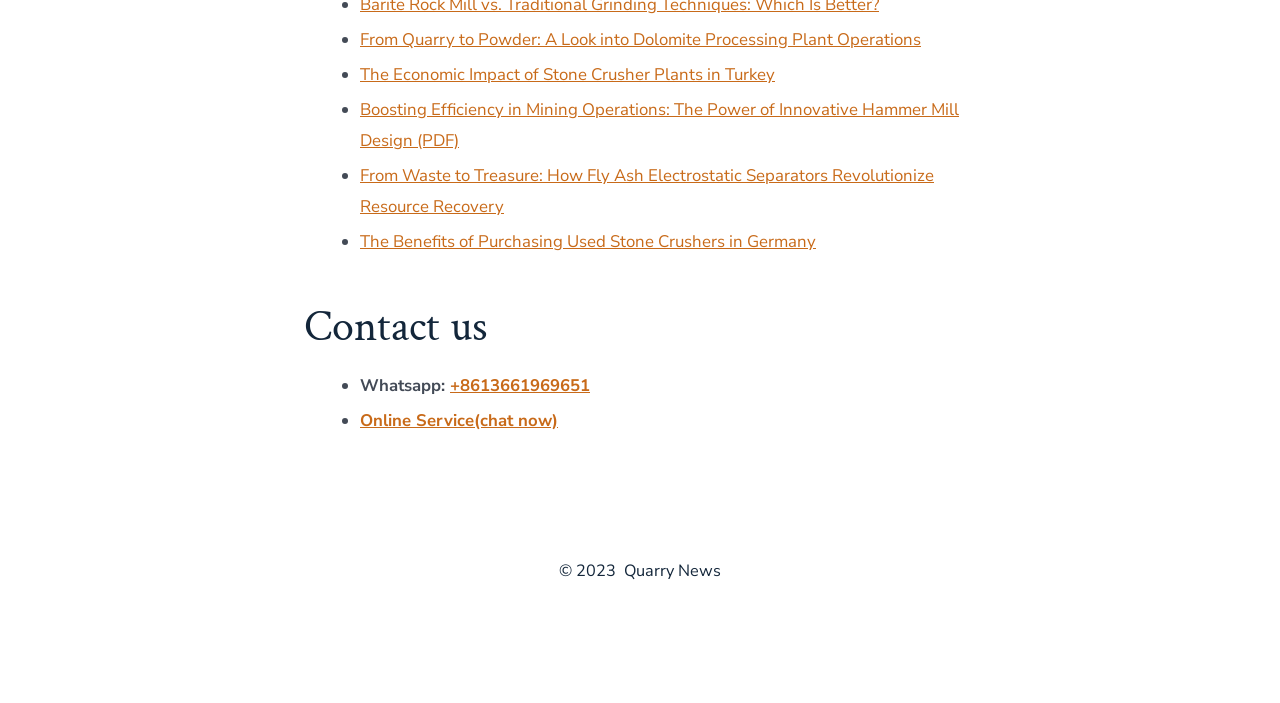Respond with a single word or short phrase to the following question: 
What is the purpose of the 'Contact us' section?

To provide contact information